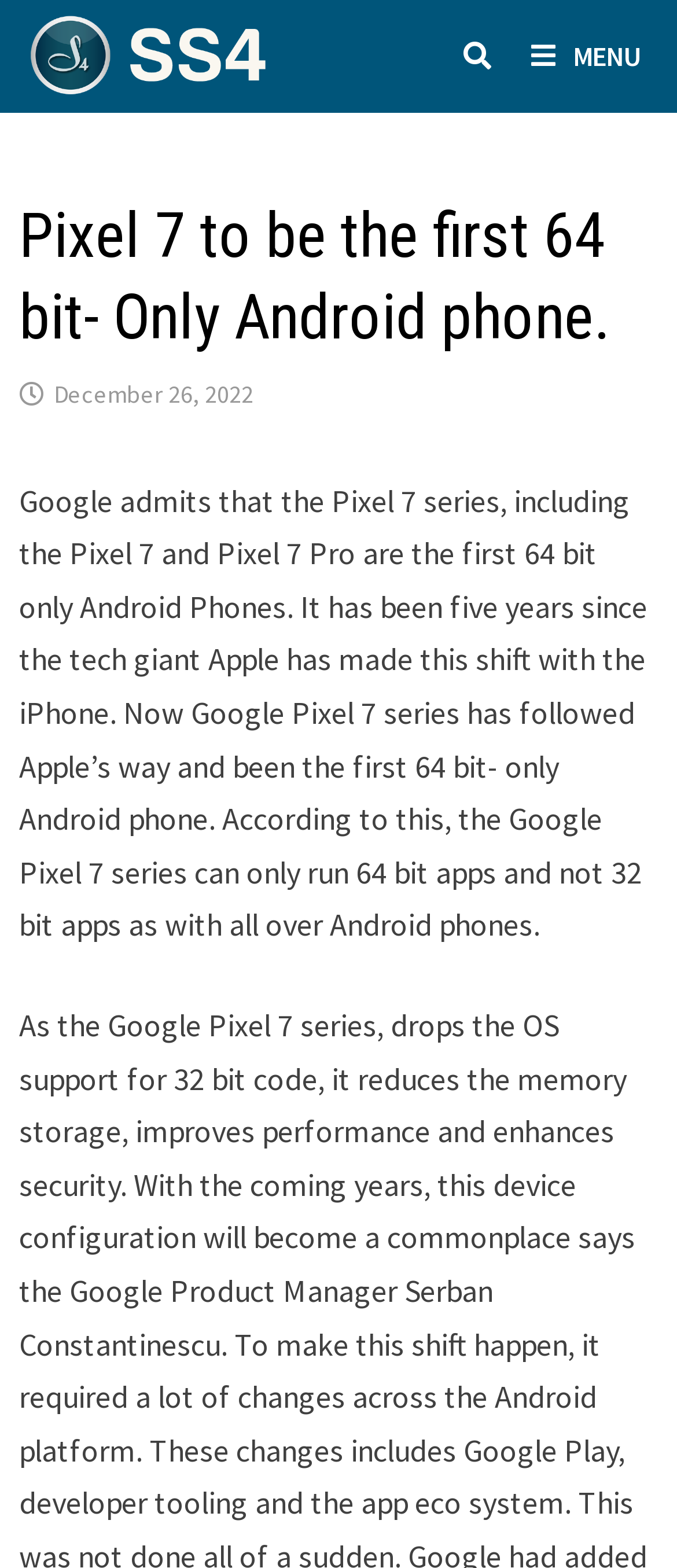Offer an in-depth caption of the entire webpage.

The webpage appears to be an article discussing Google's Pixel 7 series, specifically how it is the first 64-bit only Android phone. At the top-left of the page, there is a layout table with a link and an image, which seems to be a logo or icon. 

On the top-right, there is a button with a menu icon, which is not expanded by default. Below this button, there is a header section that spans the width of the page. This section contains a heading that reads "Pixel 7 to be the first 64 bit- Only Android phone." and a link with the date "December 26, 2022" to the right of the heading.

The main content of the article is a block of text that occupies most of the page. It summarizes how Google has followed Apple's lead in making the shift to 64-bit only phones, and how this means the Pixel 7 series can only run 64-bit apps, unlike other Android phones.